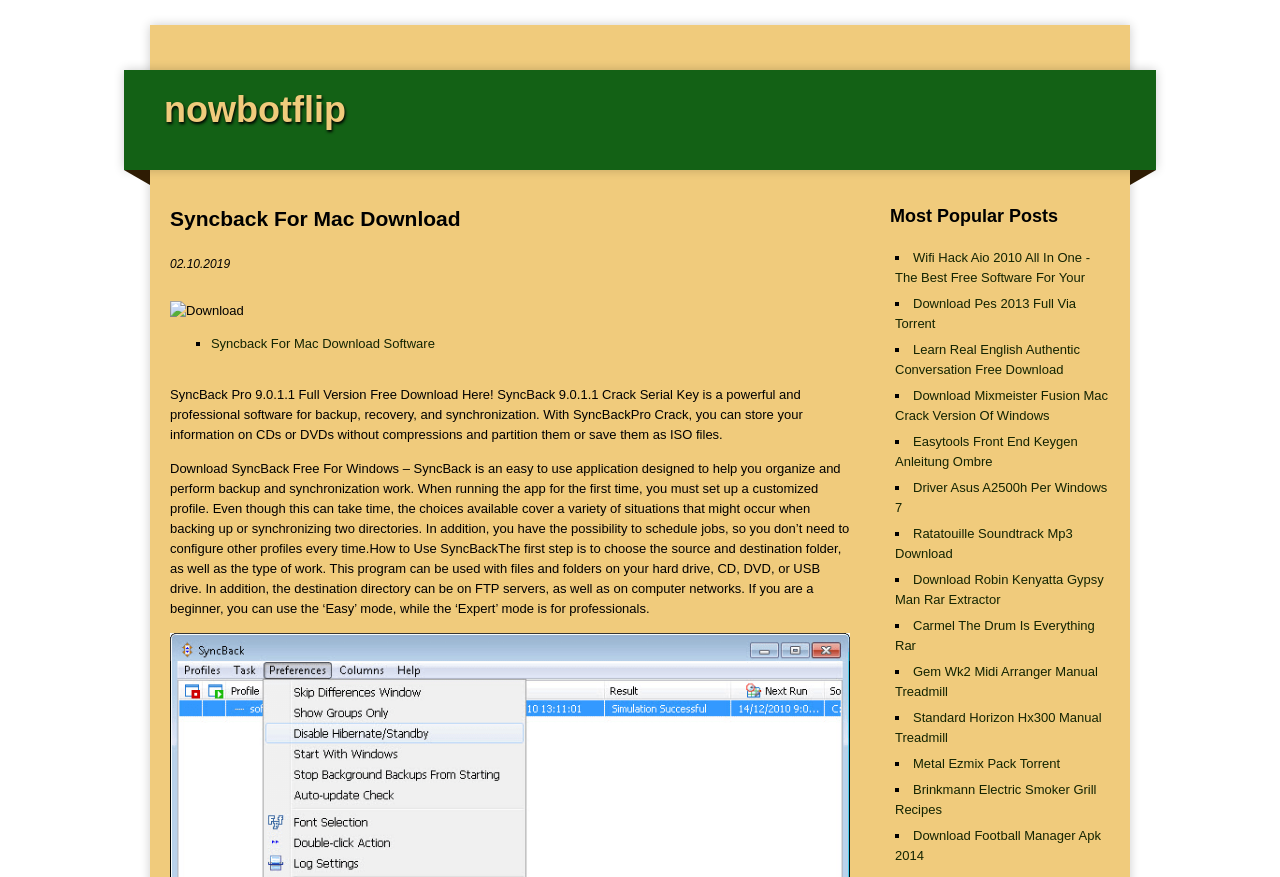Pinpoint the bounding box coordinates of the element to be clicked to execute the instruction: "Click the 'nowbotflip' link".

[0.128, 0.101, 0.27, 0.148]